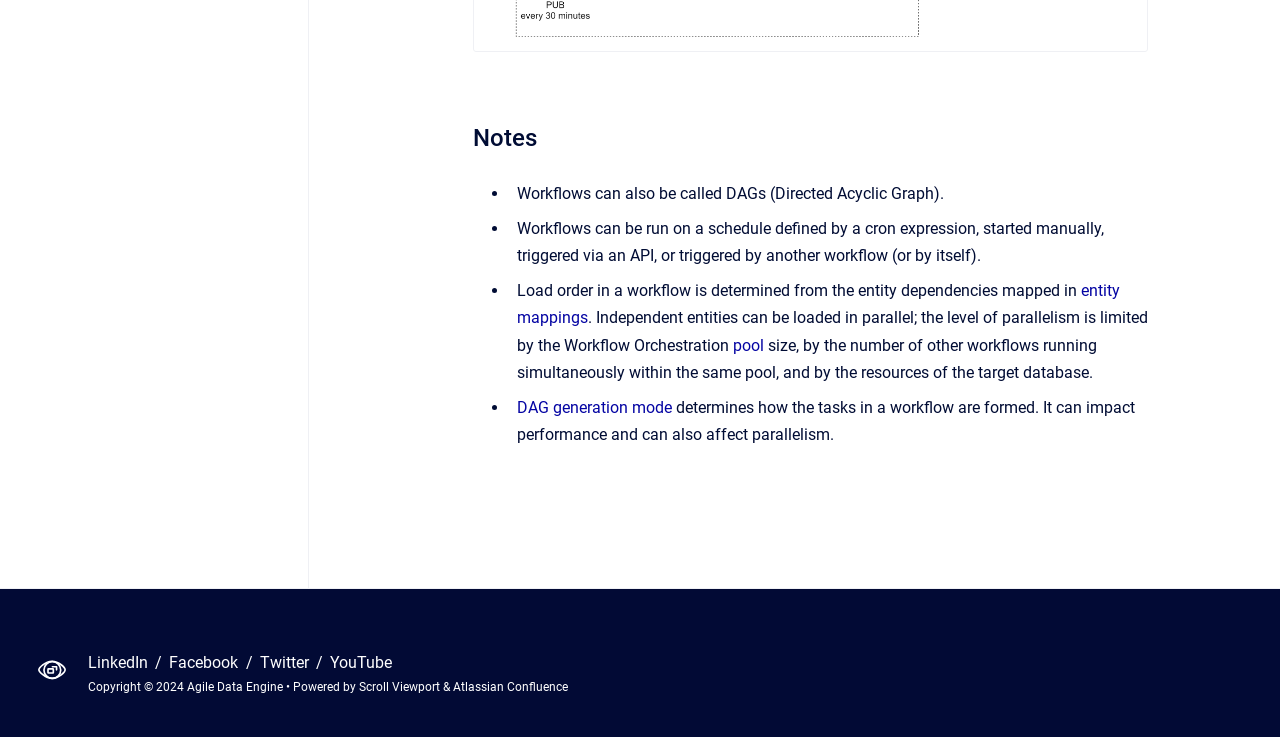Could you provide the bounding box coordinates for the portion of the screen to click to complete this instruction: "Click on 'LinkedIn'"?

[0.069, 0.887, 0.119, 0.912]